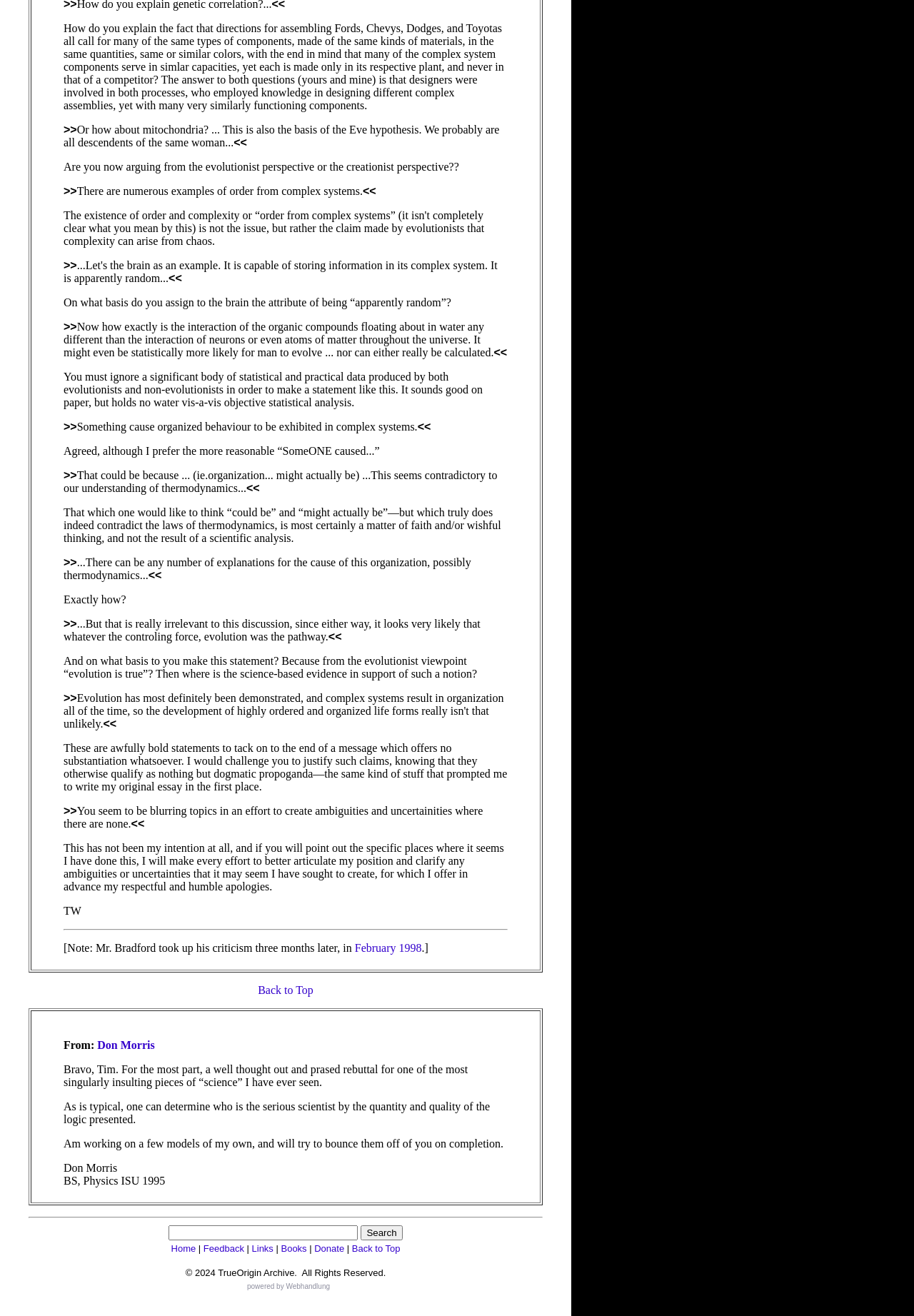Please provide a one-word or short phrase answer to the question:
What is the affiliation of Don Morris?

ISU 1995